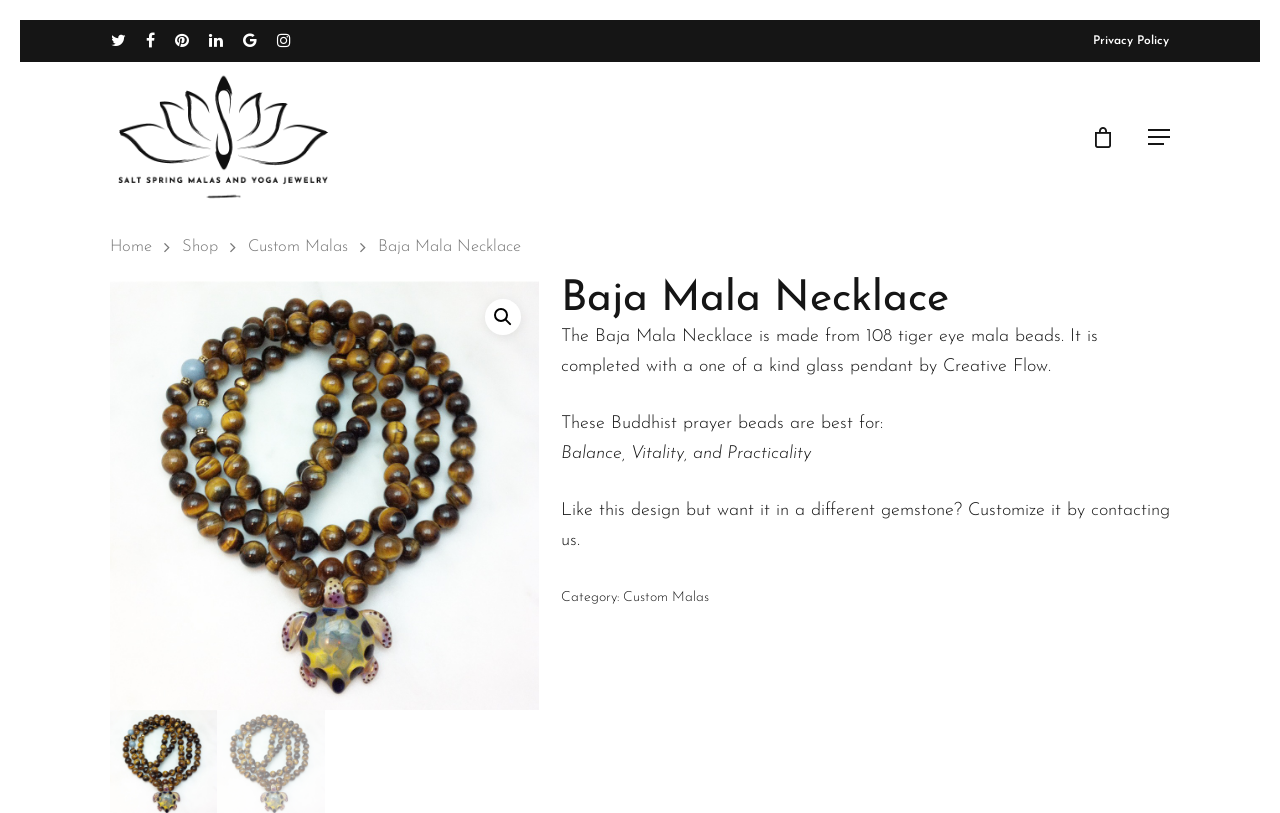Please locate the bounding box coordinates of the region I need to click to follow this instruction: "Contact us for customization".

[0.438, 0.616, 0.914, 0.676]